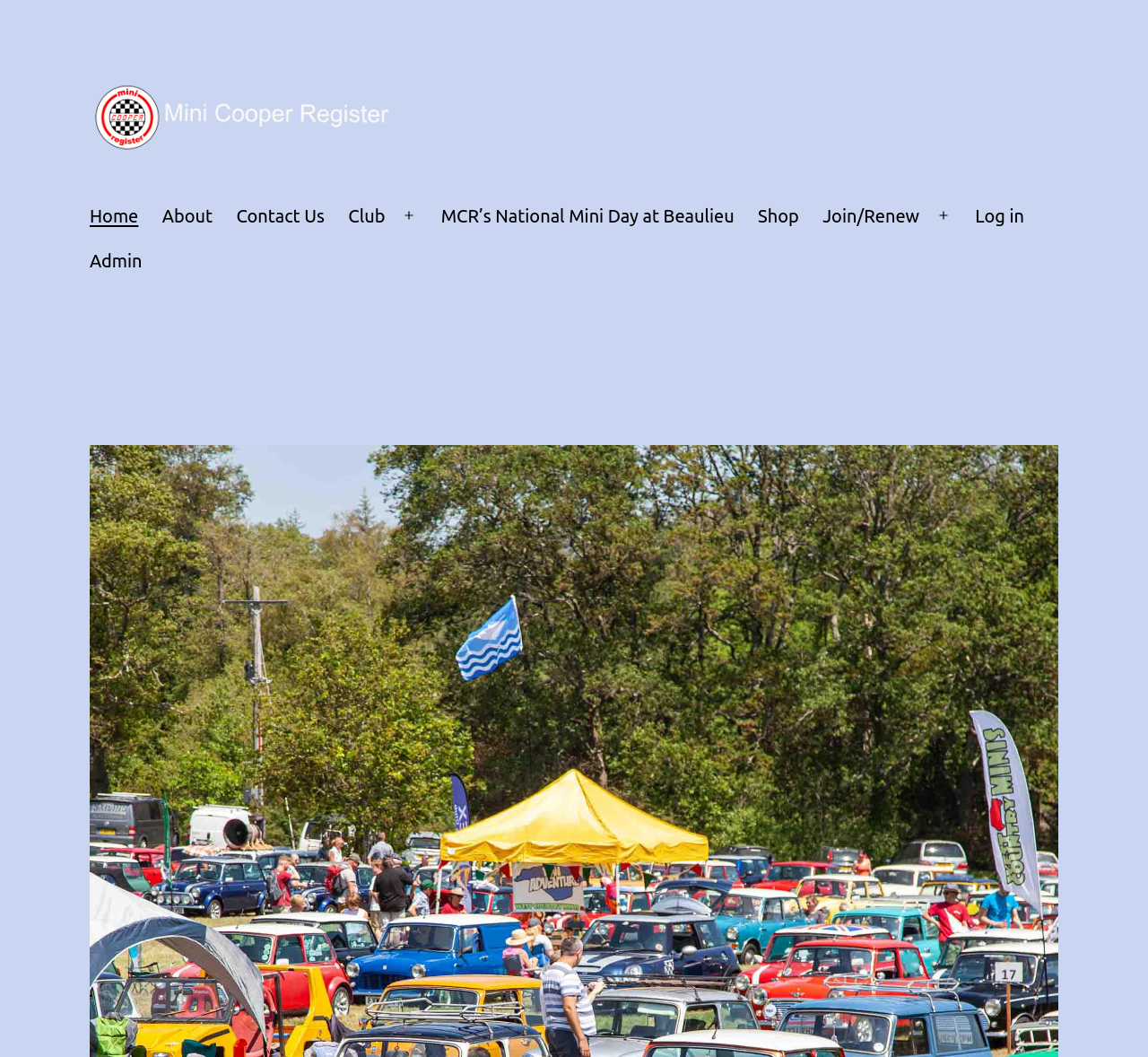Please identify the bounding box coordinates of the area I need to click to accomplish the following instruction: "go to home page".

[0.068, 0.183, 0.131, 0.226]